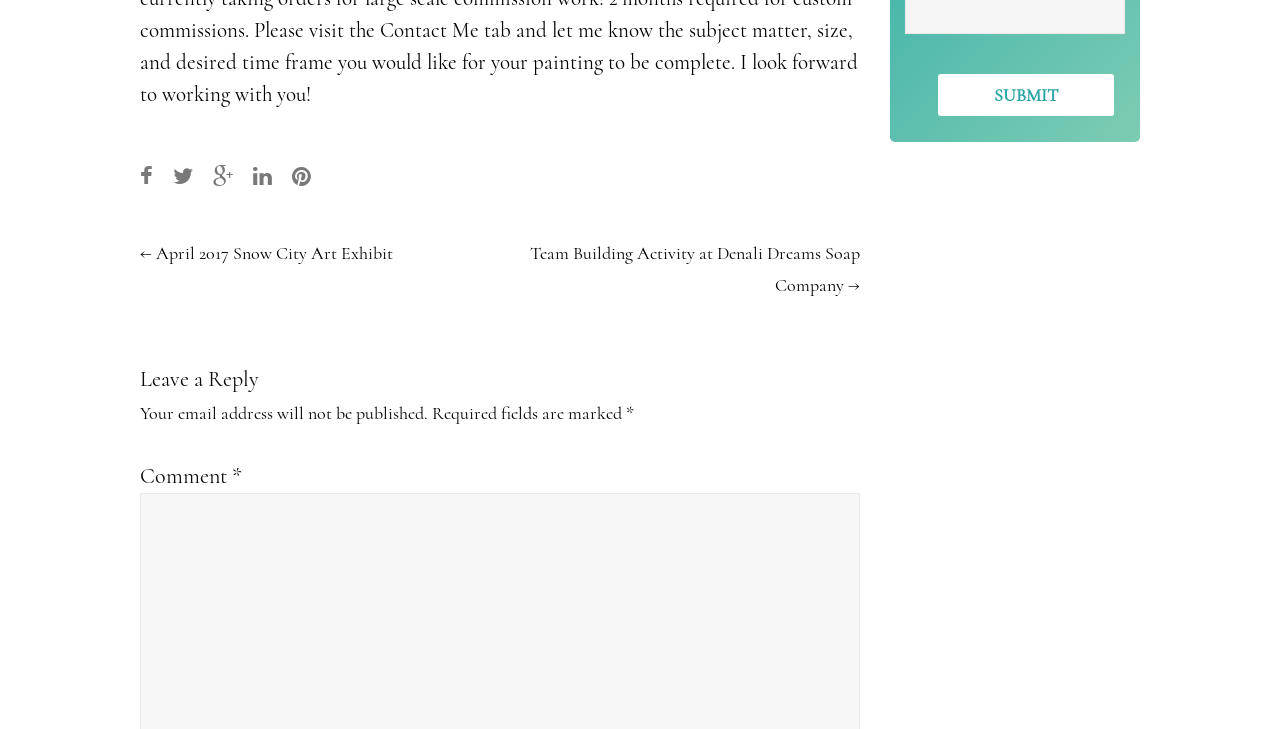Provide the bounding box for the UI element matching this description: "title="Share on Google+"".

[0.166, 0.225, 0.182, 0.26]